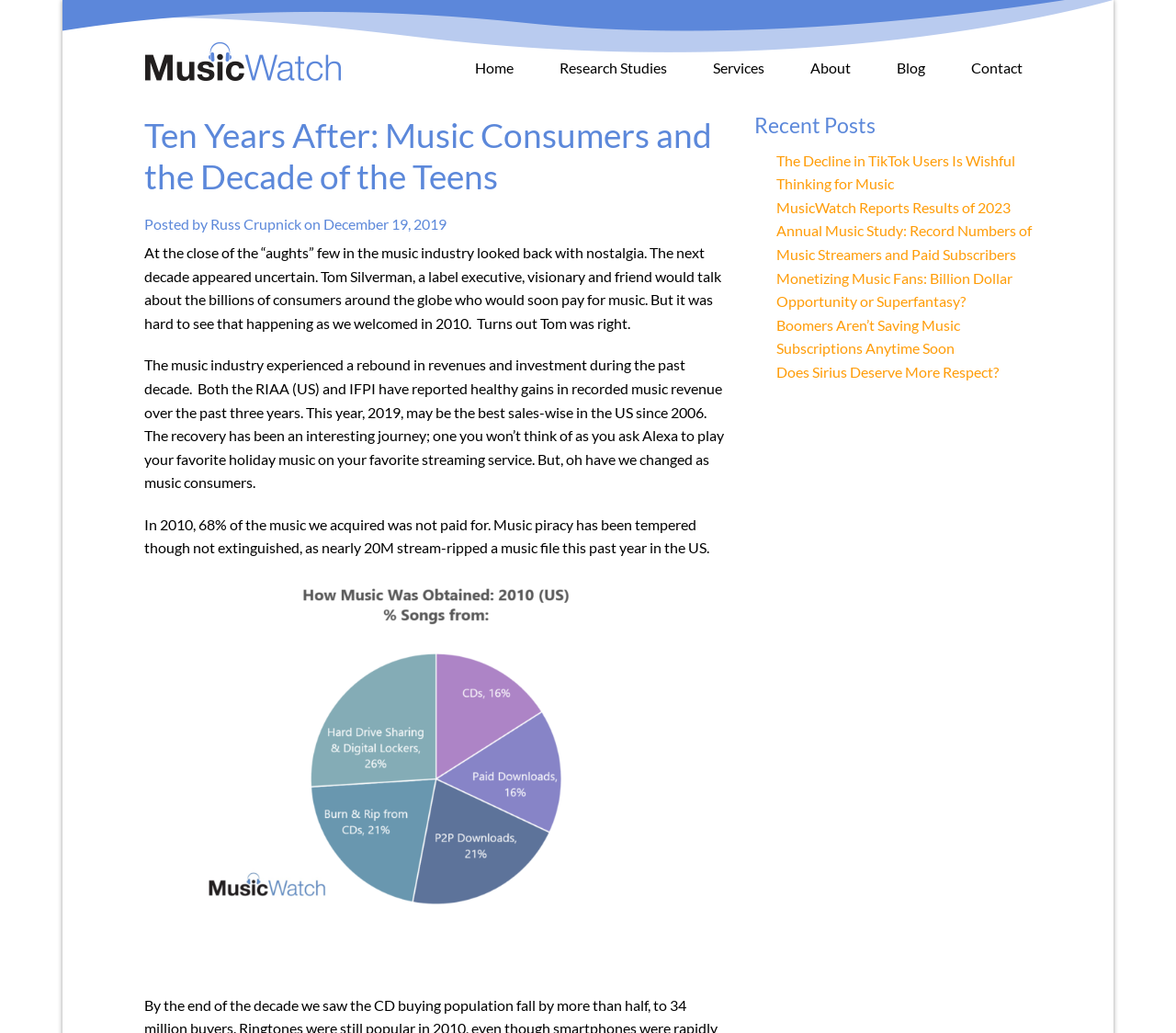Please determine the bounding box coordinates of the clickable area required to carry out the following instruction: "Click on the link to the article The Decline in TikTok Users Is Wishful Thinking for Music". The coordinates must be four float numbers between 0 and 1, represented as [left, top, right, bottom].

[0.66, 0.147, 0.863, 0.186]